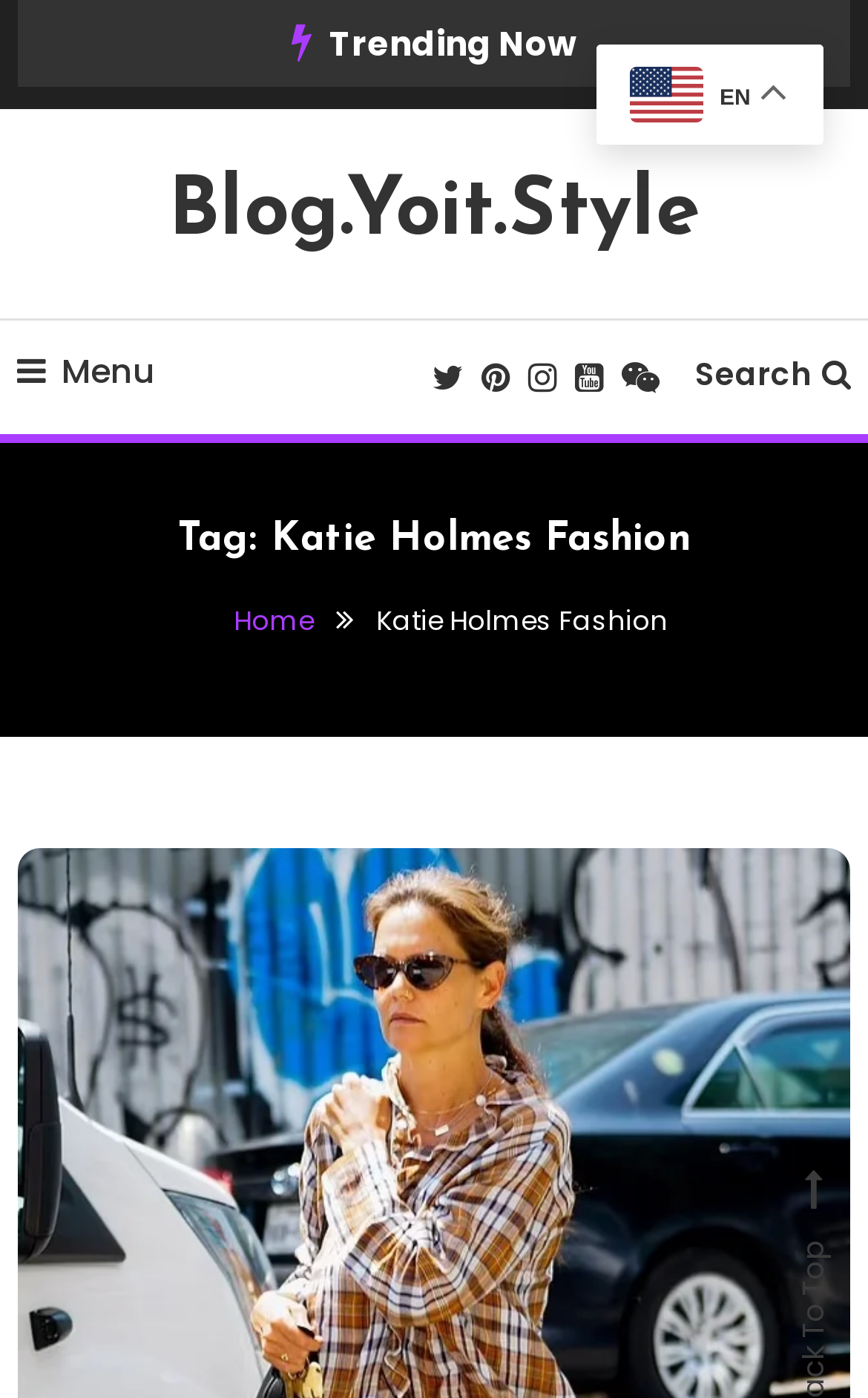Create an elaborate caption that covers all aspects of the webpage.

This webpage is about Katie Holmes' fashion, with a focus on trending styles and celebrity looks. At the top, there is a heading that reads "Tag: Katie Holmes Fashion". Below this heading, there is a navigation section with breadcrumbs, which includes a link to the "Home" page and a static text "Katie Holmes Fashion". 

On the top-left corner, there is a link to the website's main page, "Blog.Yoit.Style", and a menu icon. To the right of the menu icon, there are several social media links, represented by icons. On the top-right corner, there is a search bar with a magnifying glass icon.

Above the main content, there is a static text "Trending Now". The webpage also features a language selection option, with an "EN" flag icon and text on the top-right corner.

The main content of the webpage is not explicitly described in the accessibility tree, but based on the meta description, it likely includes articles or sections about the latest fashion trends and styles from celebrities, including Katie Holmes, with information on where to buy their outfits and how to recreate their looks for less.